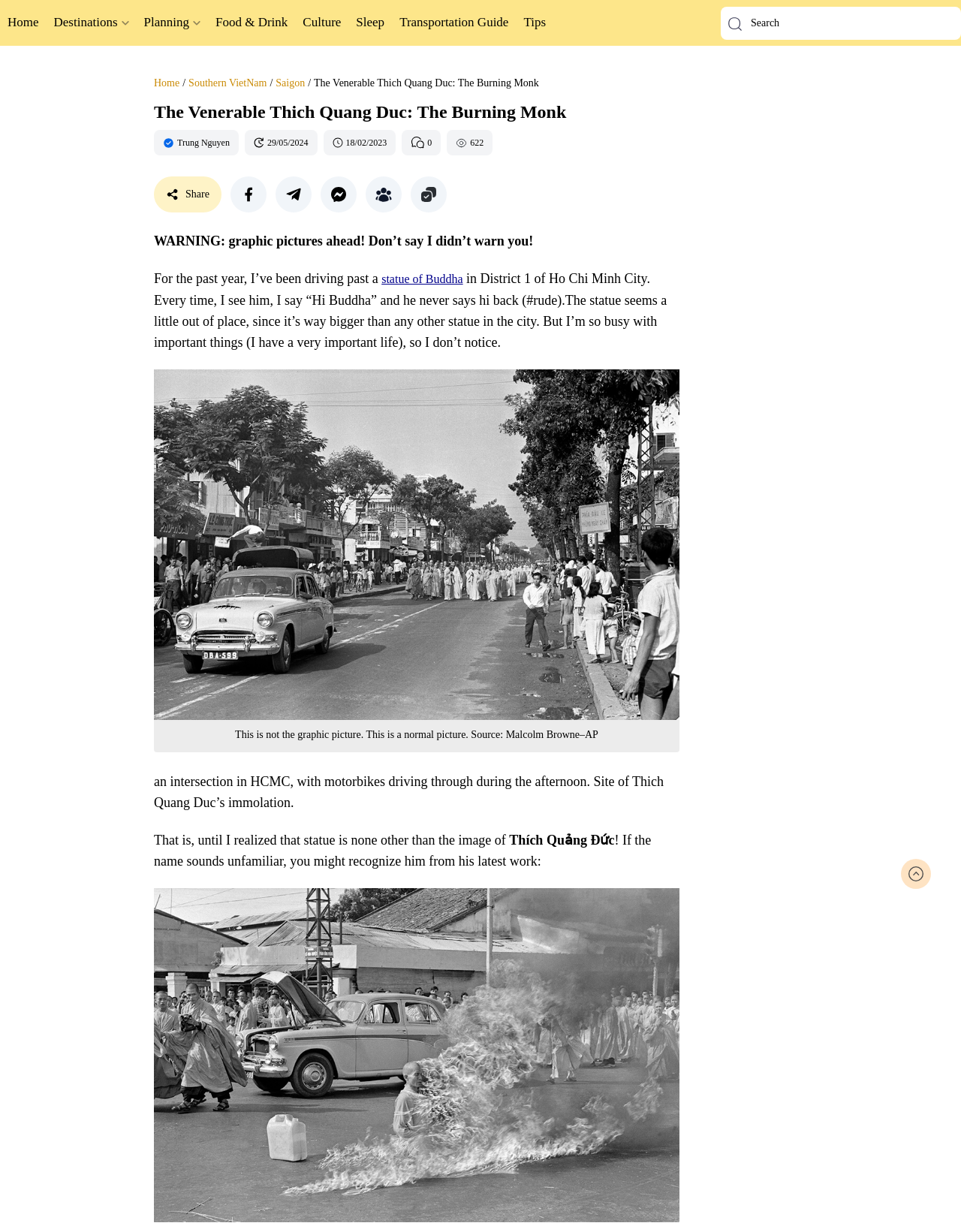Please determine the bounding box coordinates of the clickable area required to carry out the following instruction: "Click on the Home link". The coordinates must be four float numbers between 0 and 1, represented as [left, top, right, bottom].

[0.008, 0.012, 0.04, 0.024]